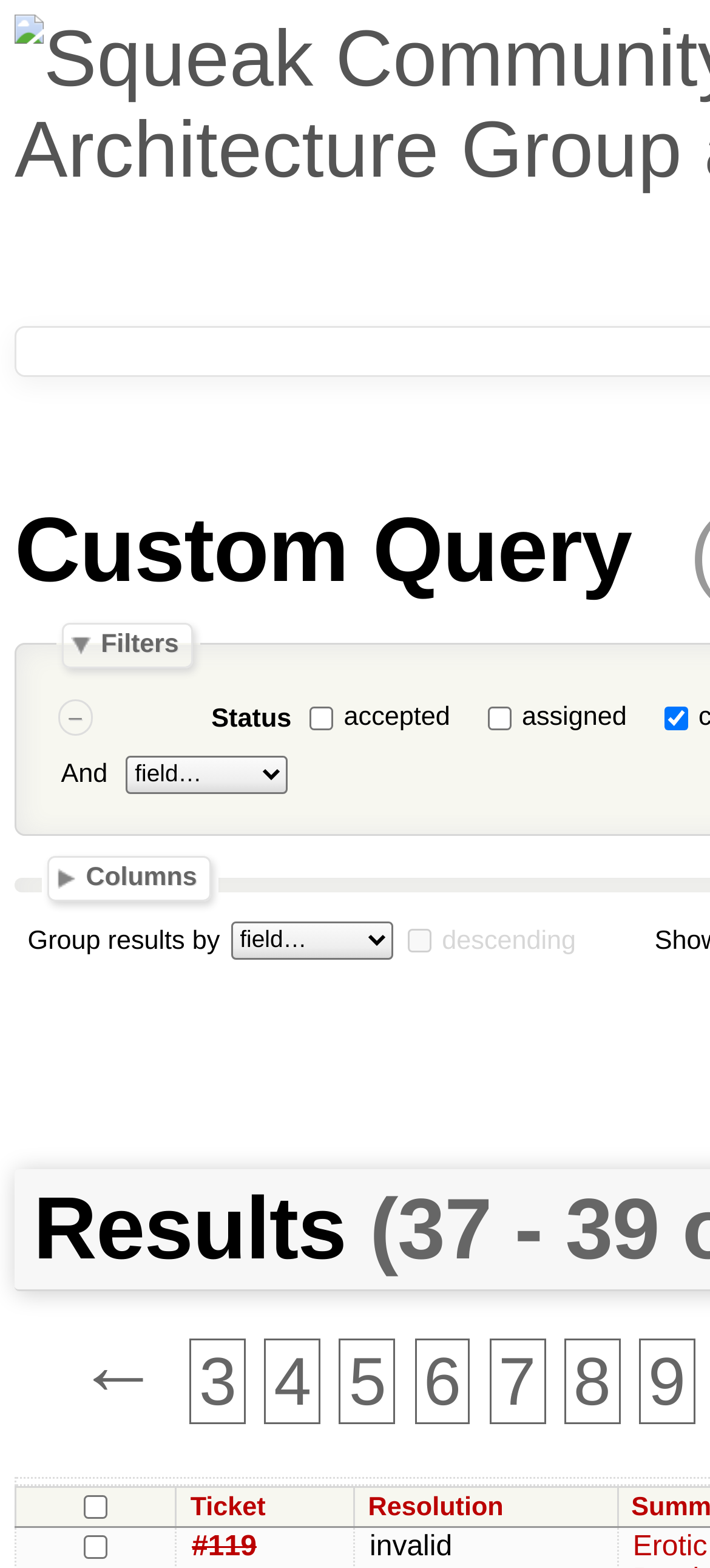Please find the bounding box coordinates of the section that needs to be clicked to achieve this instruction: "view maps".

None